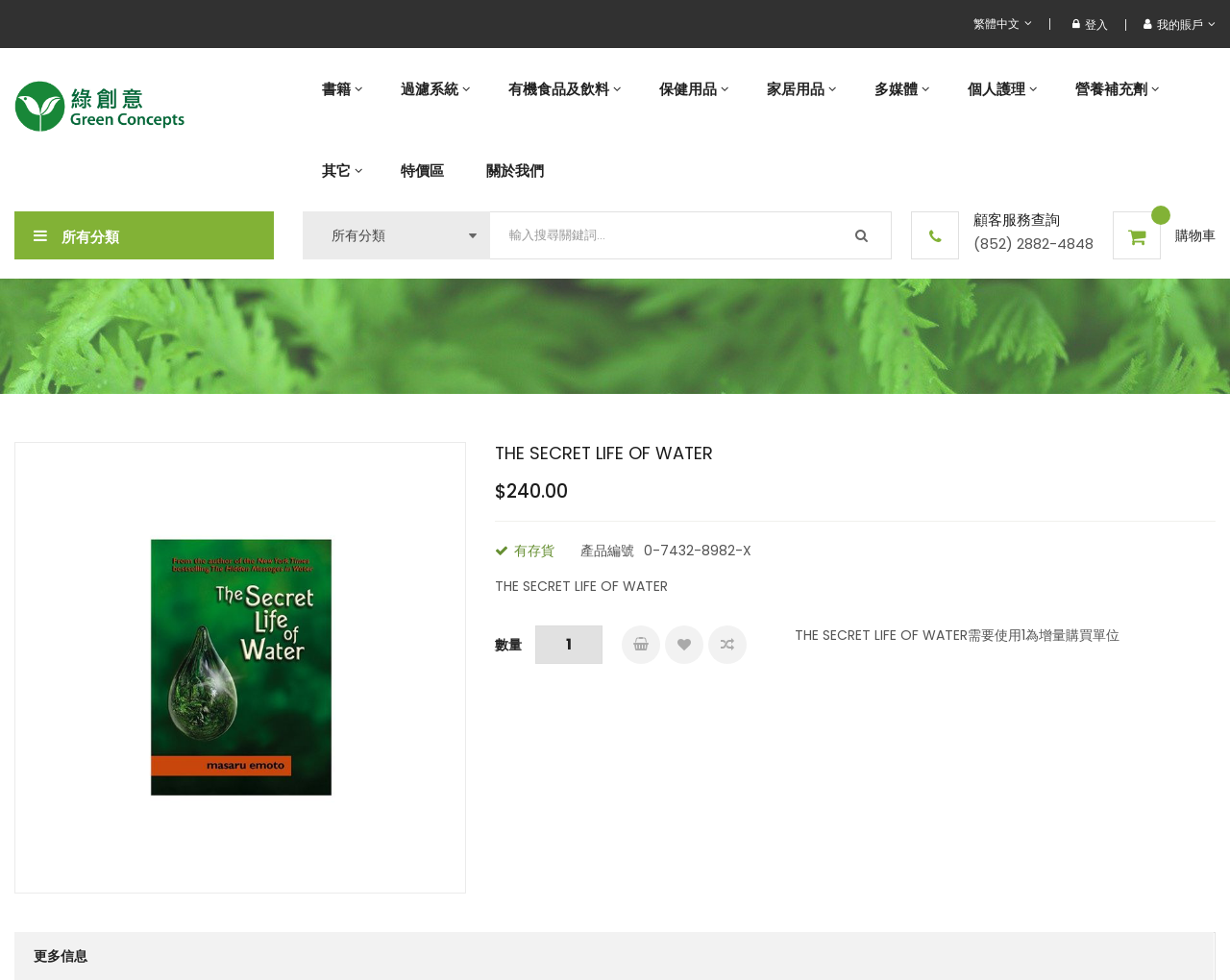What is the availability of THE SECRET LIFE OF WATER?
Provide an in-depth answer to the question, covering all aspects.

I found the availability of THE SECRET LIFE OF WATER by looking at the product information section, where it is listed as 有存貨, which means it is in stock.